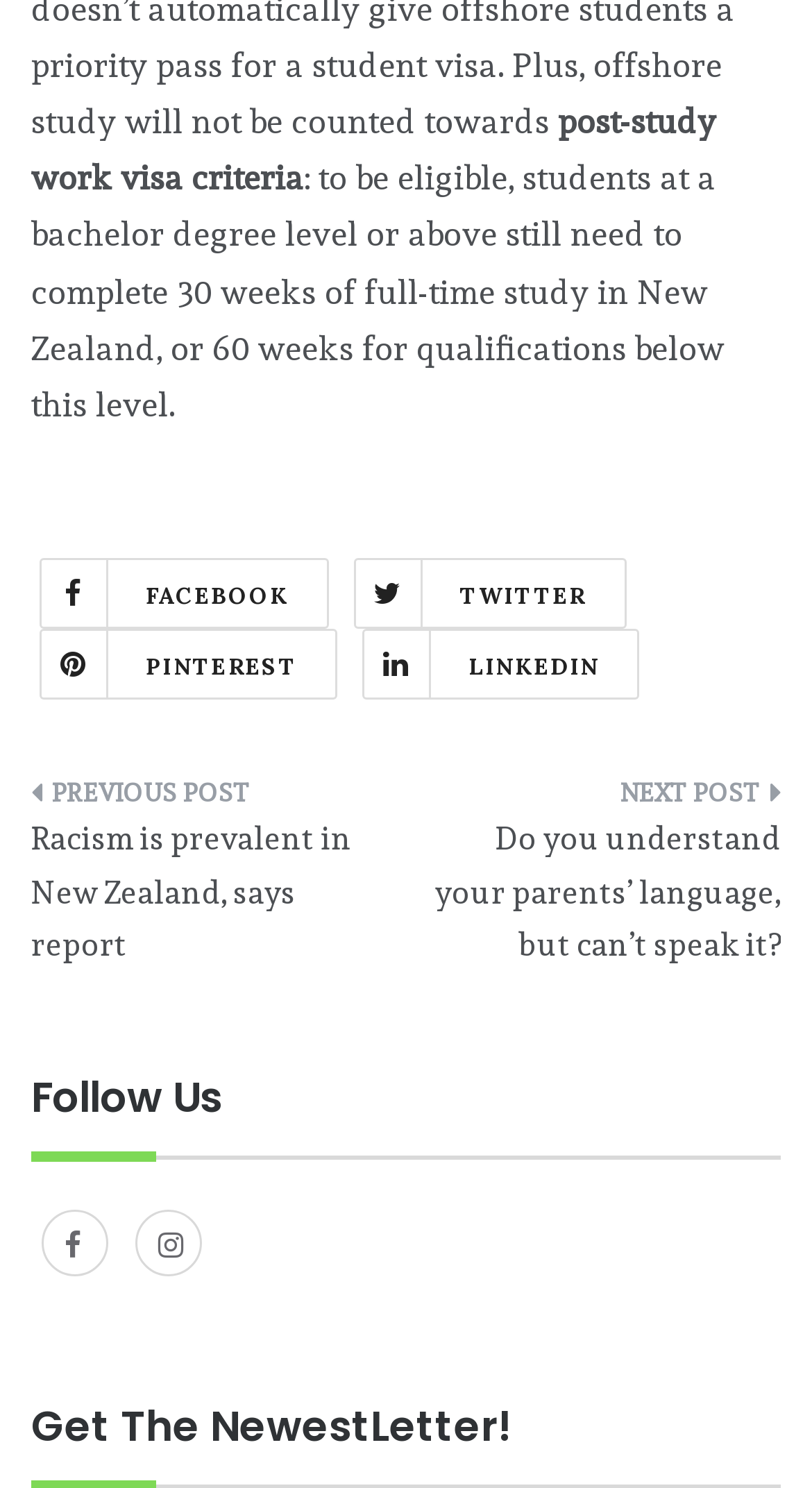How many social media links are in the footer?
Based on the visual information, provide a detailed and comprehensive answer.

The footer section contains four social media links, which are Facebook, Twitter, Pinterest, and LinkedIn. These links are represented by the link elements with OCR text ' FACEBOOK', ' TWITTER', ' PINTEREST', and ' LINKEDIN' respectively.